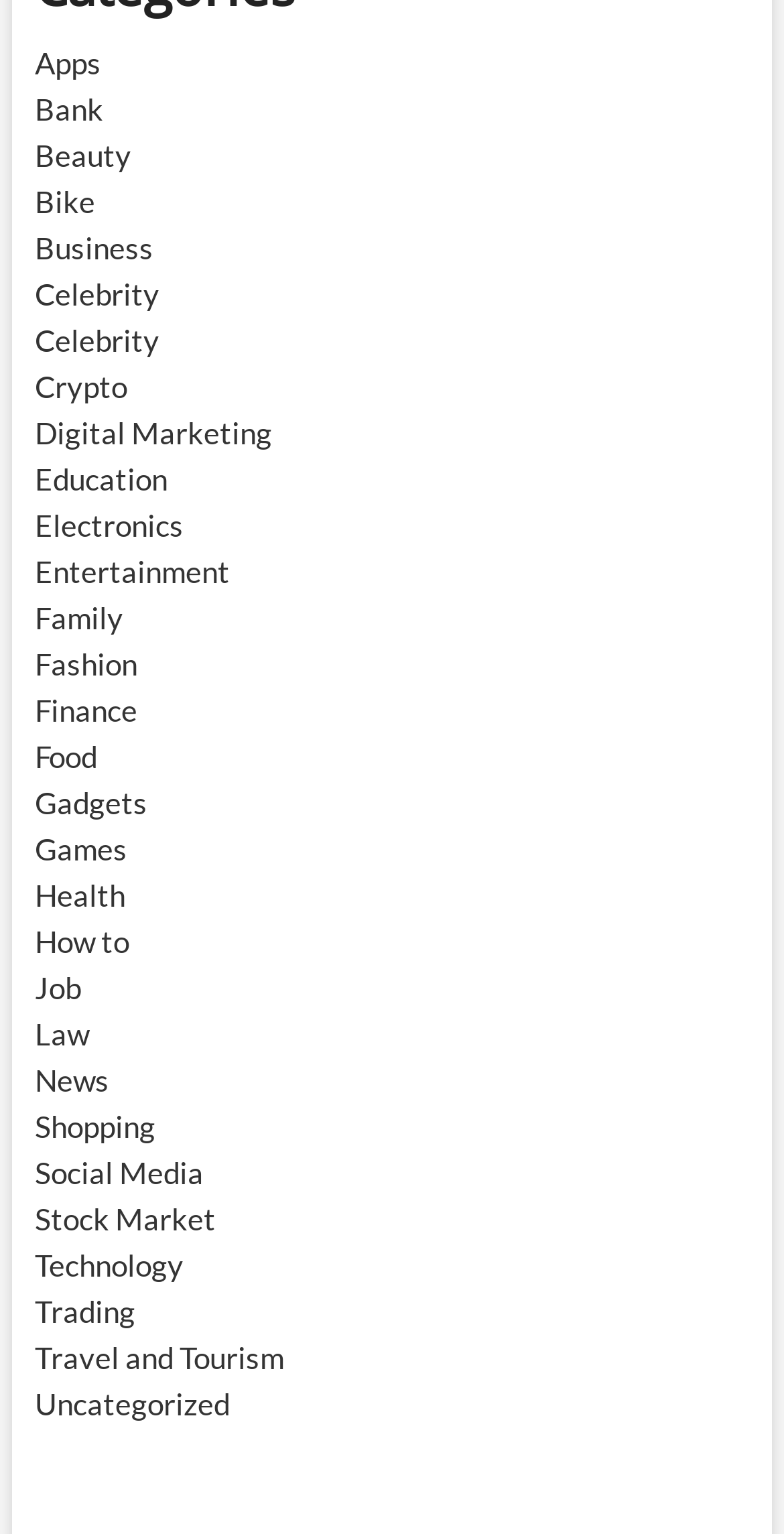Specify the bounding box coordinates of the element's region that should be clicked to achieve the following instruction: "Browse the 'Beauty' category". The bounding box coordinates consist of four float numbers between 0 and 1, in the format [left, top, right, bottom].

[0.044, 0.089, 0.167, 0.113]